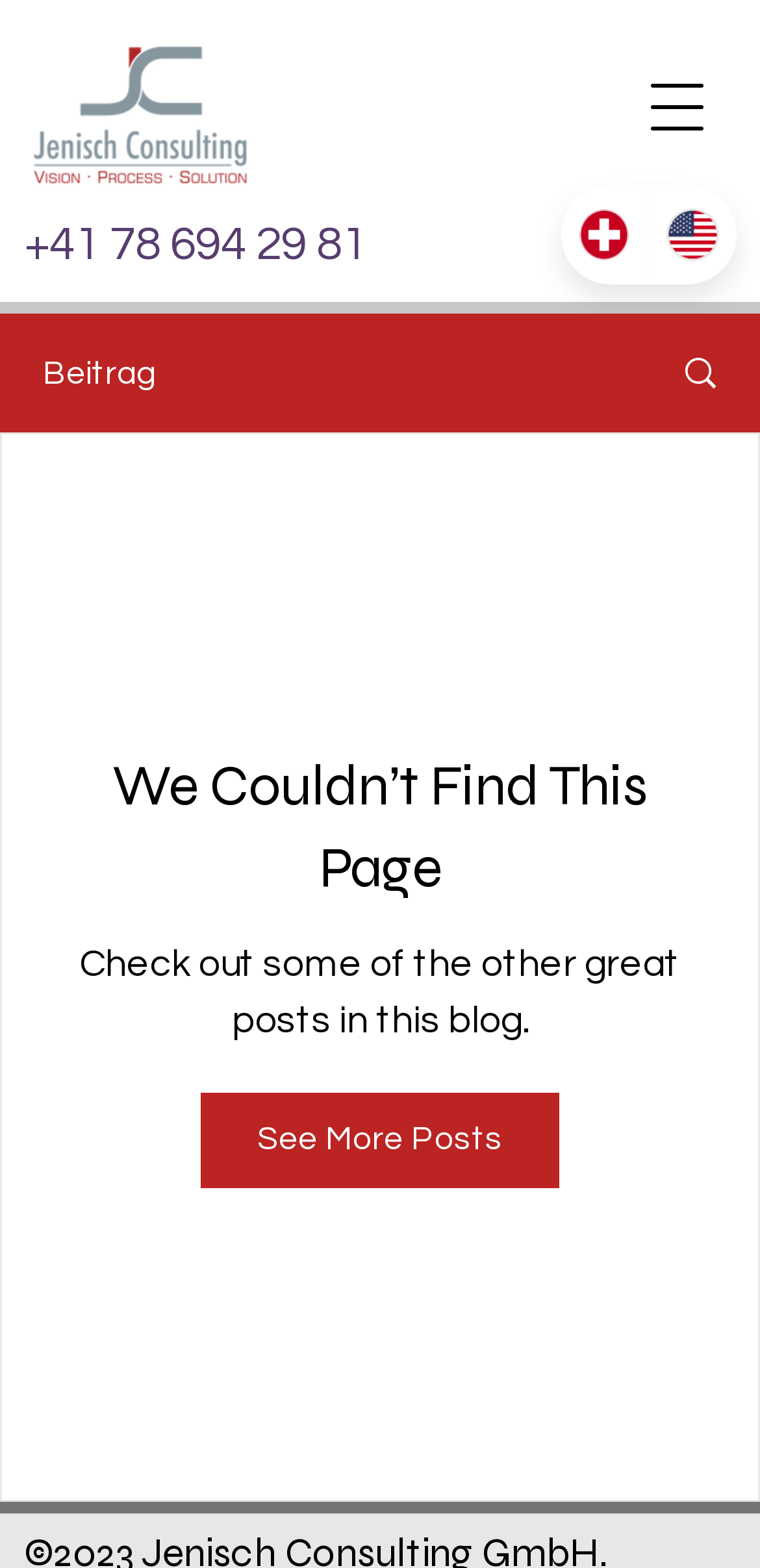Please identify the bounding box coordinates of the element's region that needs to be clicked to fulfill the following instruction: "Visit Impressum & Legal Disclaimer". The bounding box coordinates should consist of four float numbers between 0 and 1, i.e., [left, top, right, bottom].

[0.103, 0.87, 0.738, 0.922]